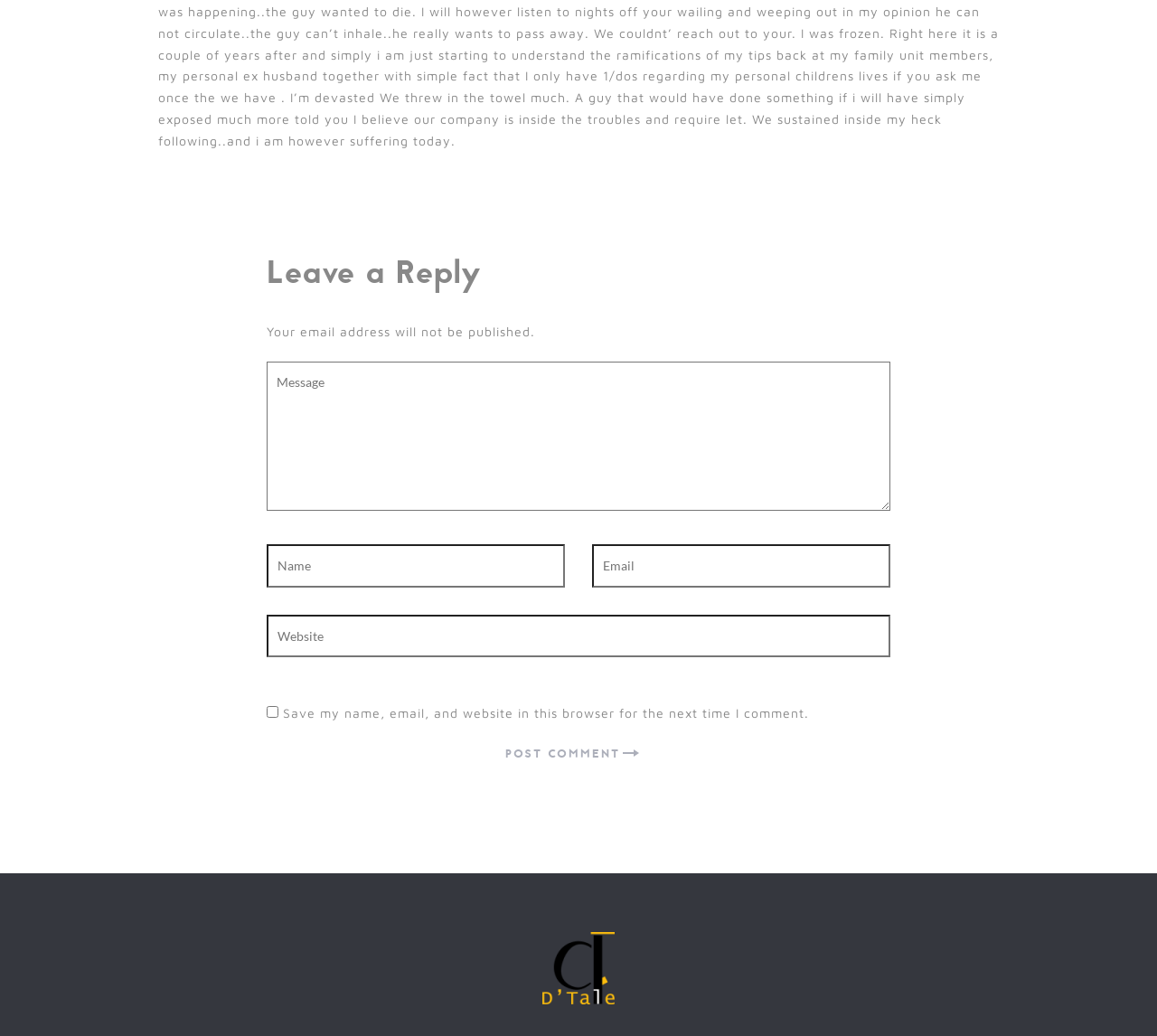Give a one-word or short phrase answer to this question: 
What is the position of the logo image?

Bottom right